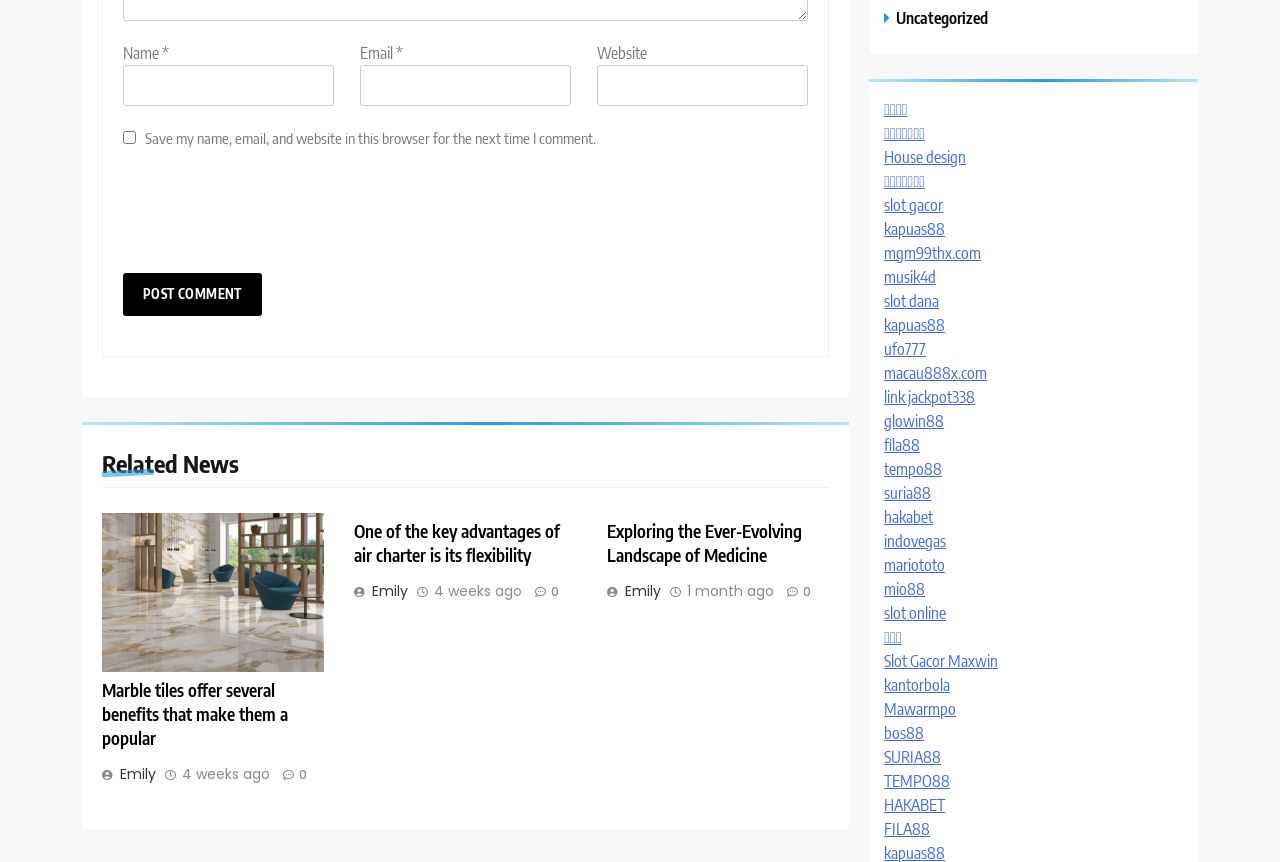Respond to the question with just a single word or phrase: 
How many articles are listed?

3